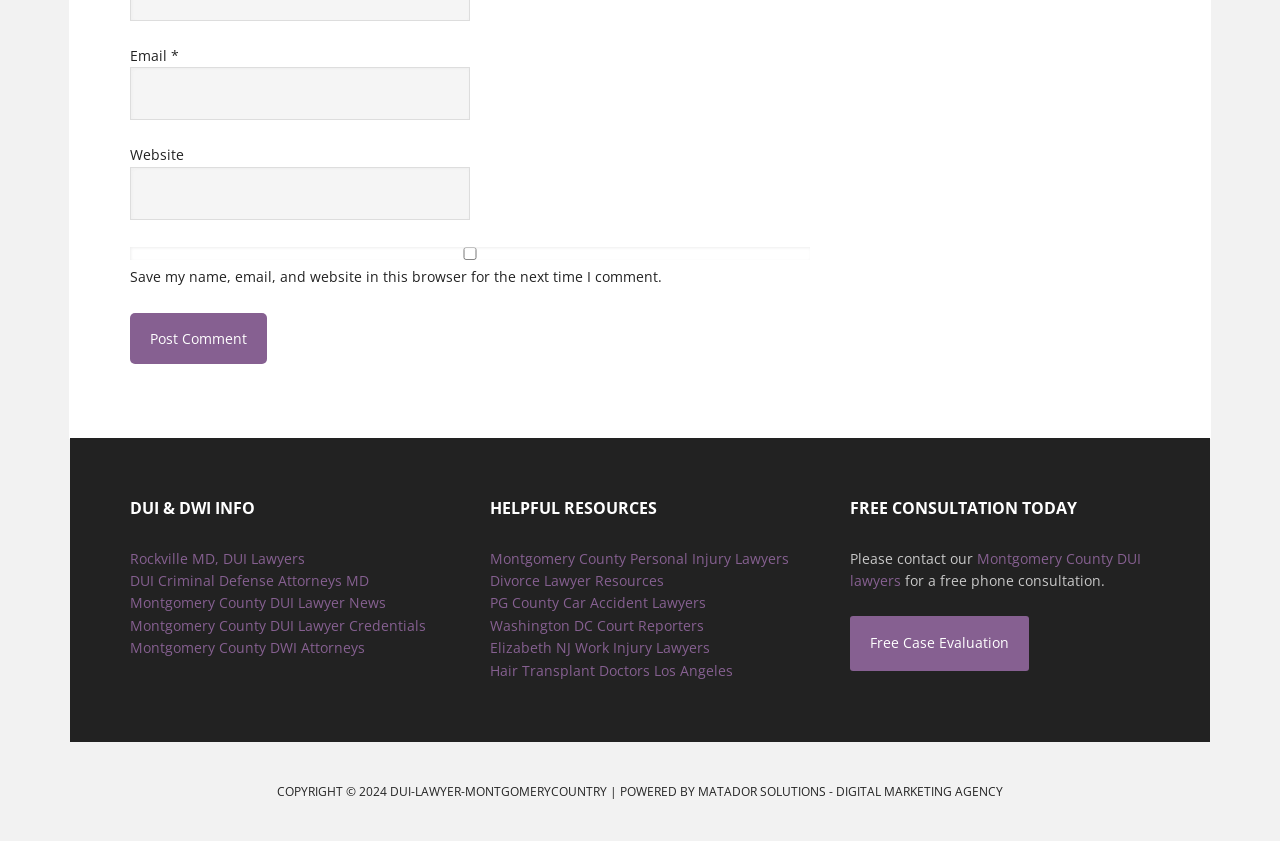Determine the coordinates of the bounding box for the clickable area needed to execute this instruction: "Request a 'Free Case Evaluation'".

[0.664, 0.733, 0.804, 0.798]